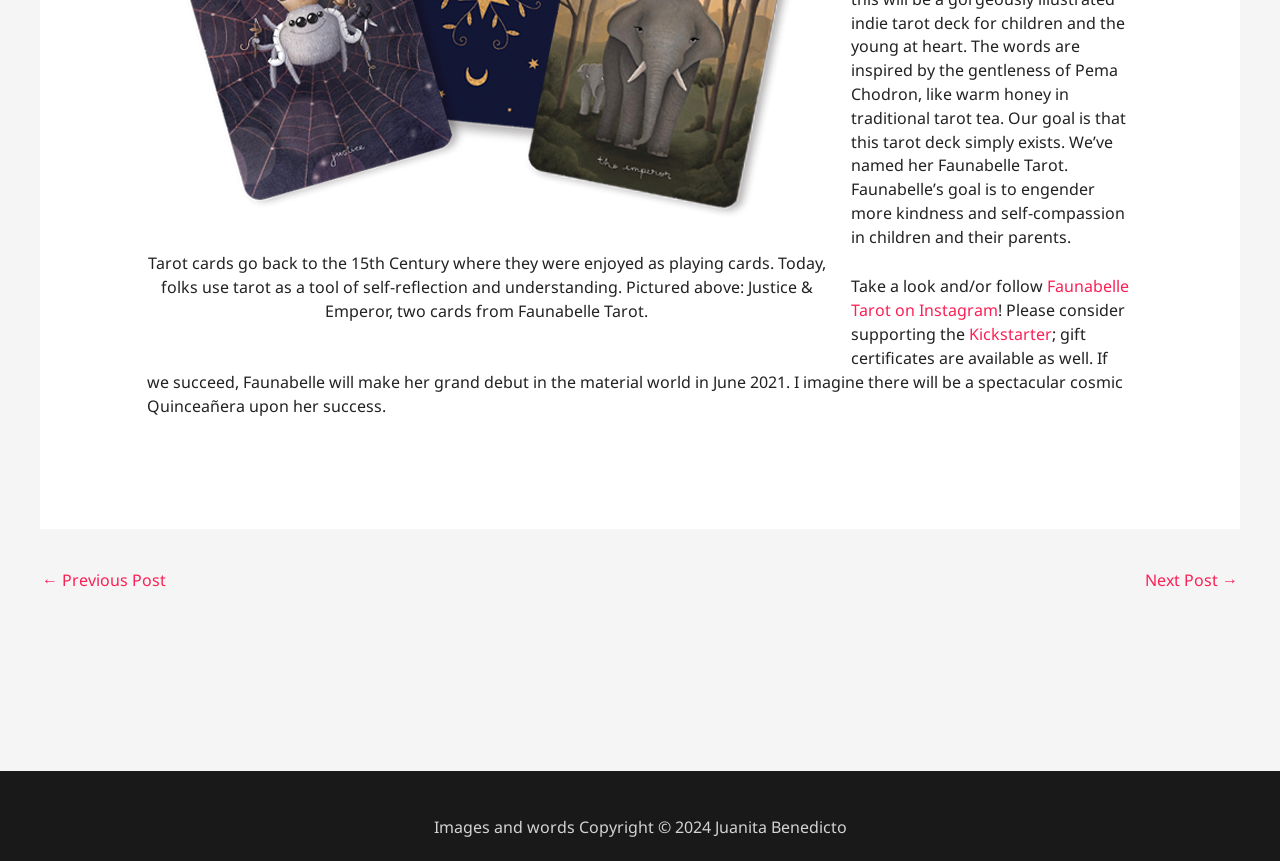What is the topic of the text?
Ensure your answer is thorough and detailed.

The topic of the text is tarot cards, which is evident from the first sentence 'Tarot cards go back to the 15th Century where they were enjoyed as playing cards.'